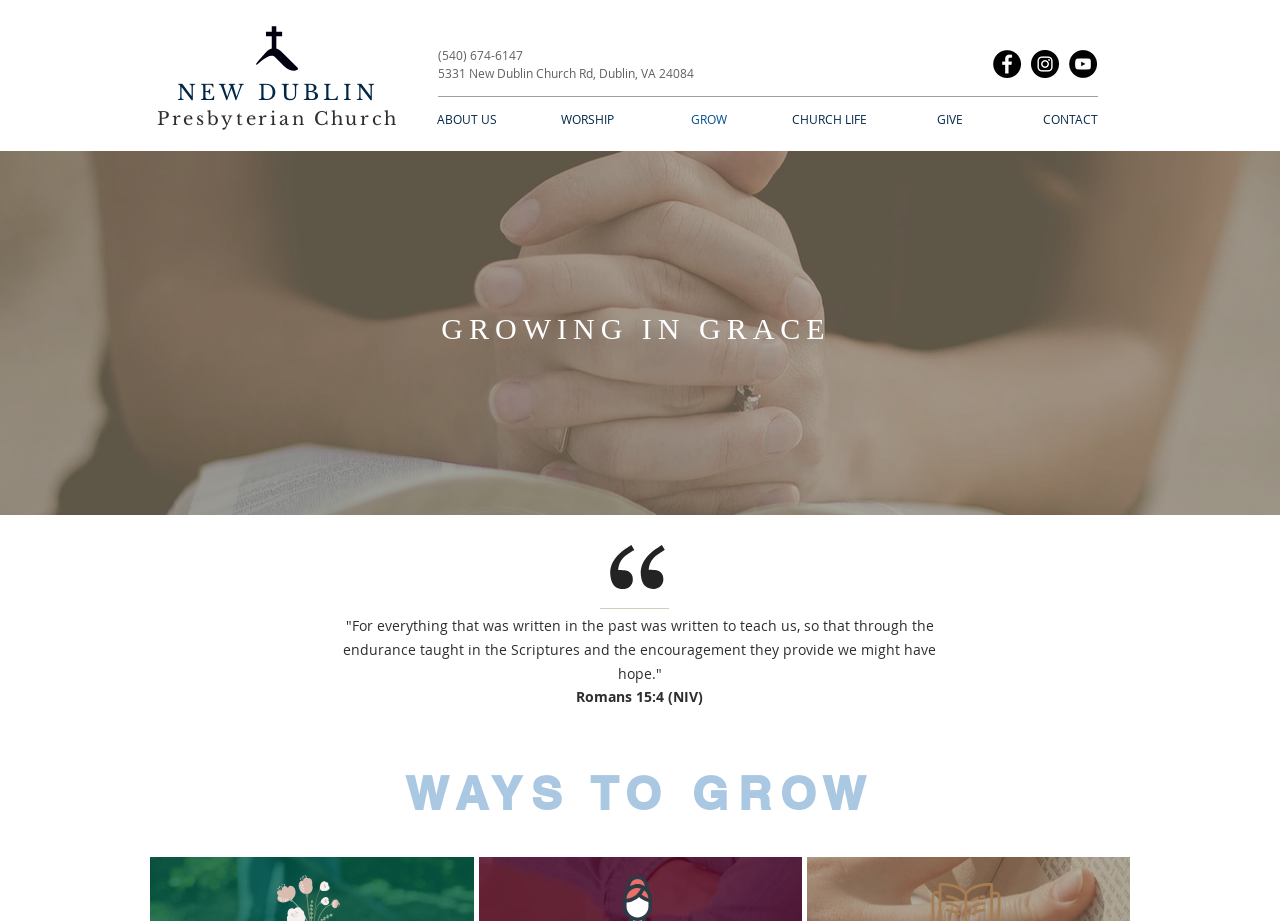Provide the bounding box coordinates of the area you need to click to execute the following instruction: "Read the article 'The Pneumatic Torque gearbox repair Benefits Applications'".

None